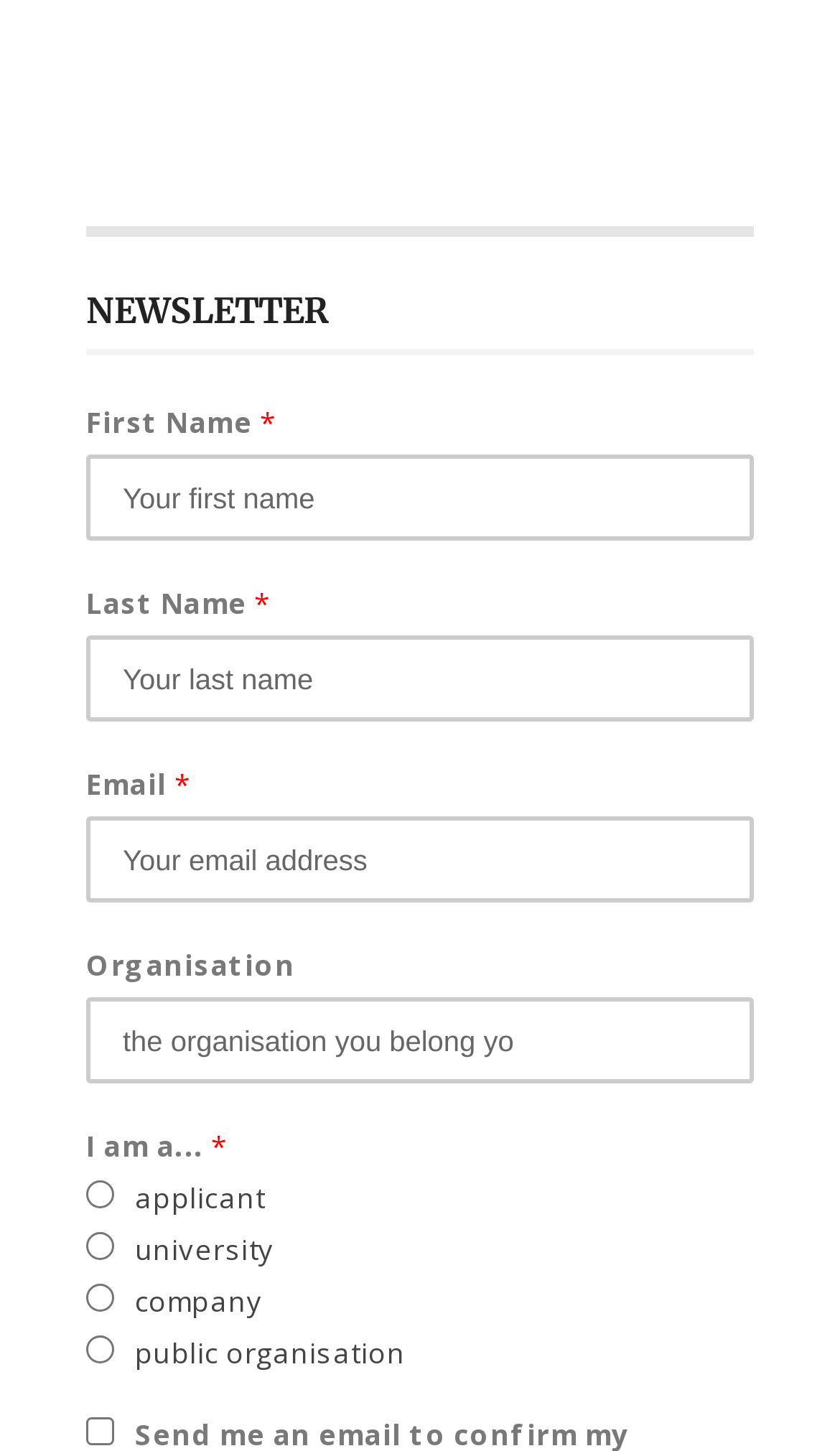Please provide a brief answer to the following inquiry using a single word or phrase:
What is the label of the third radio button?

company